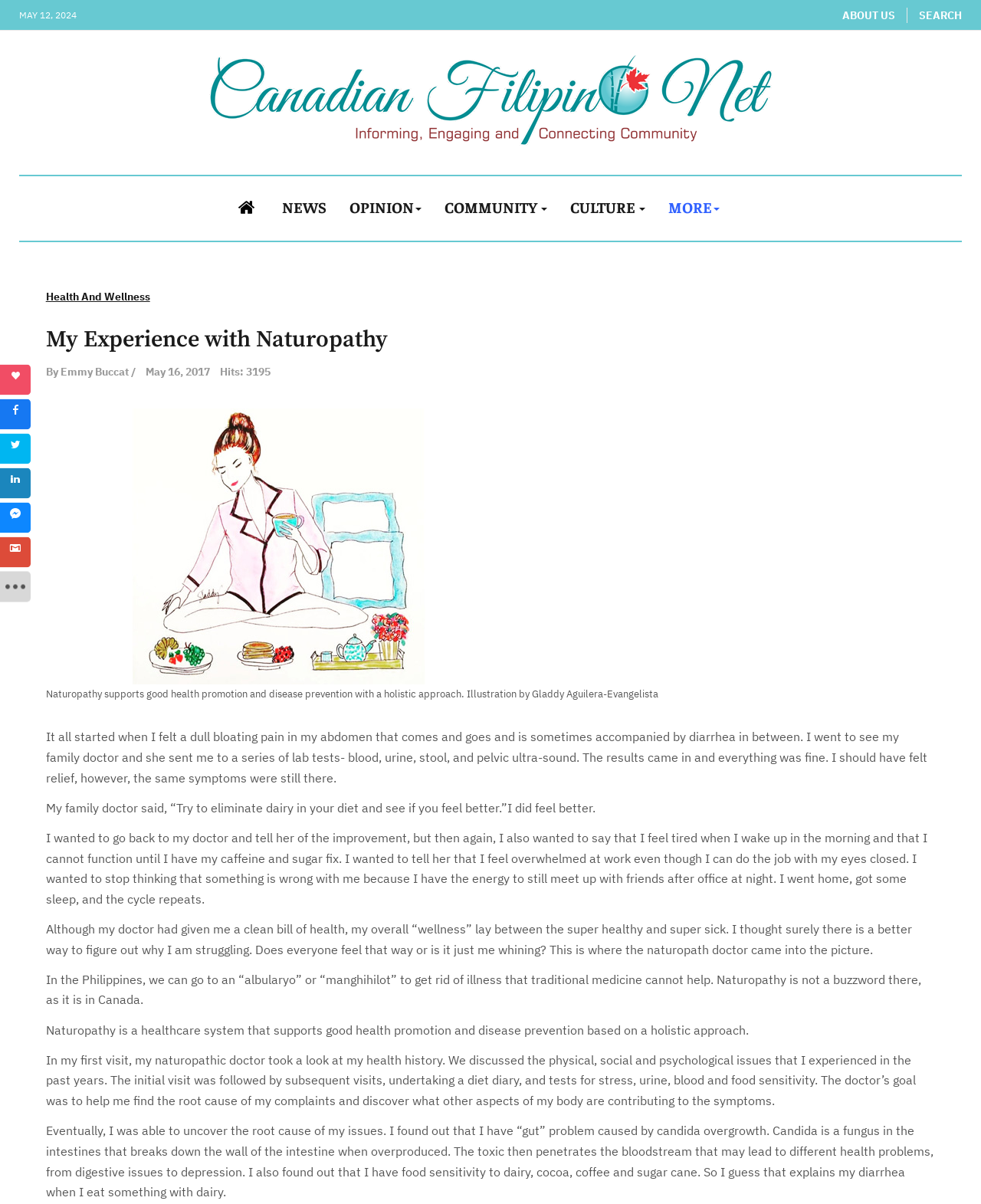Answer the question briefly using a single word or phrase: 
What is the date of the article?

May 16, 2017